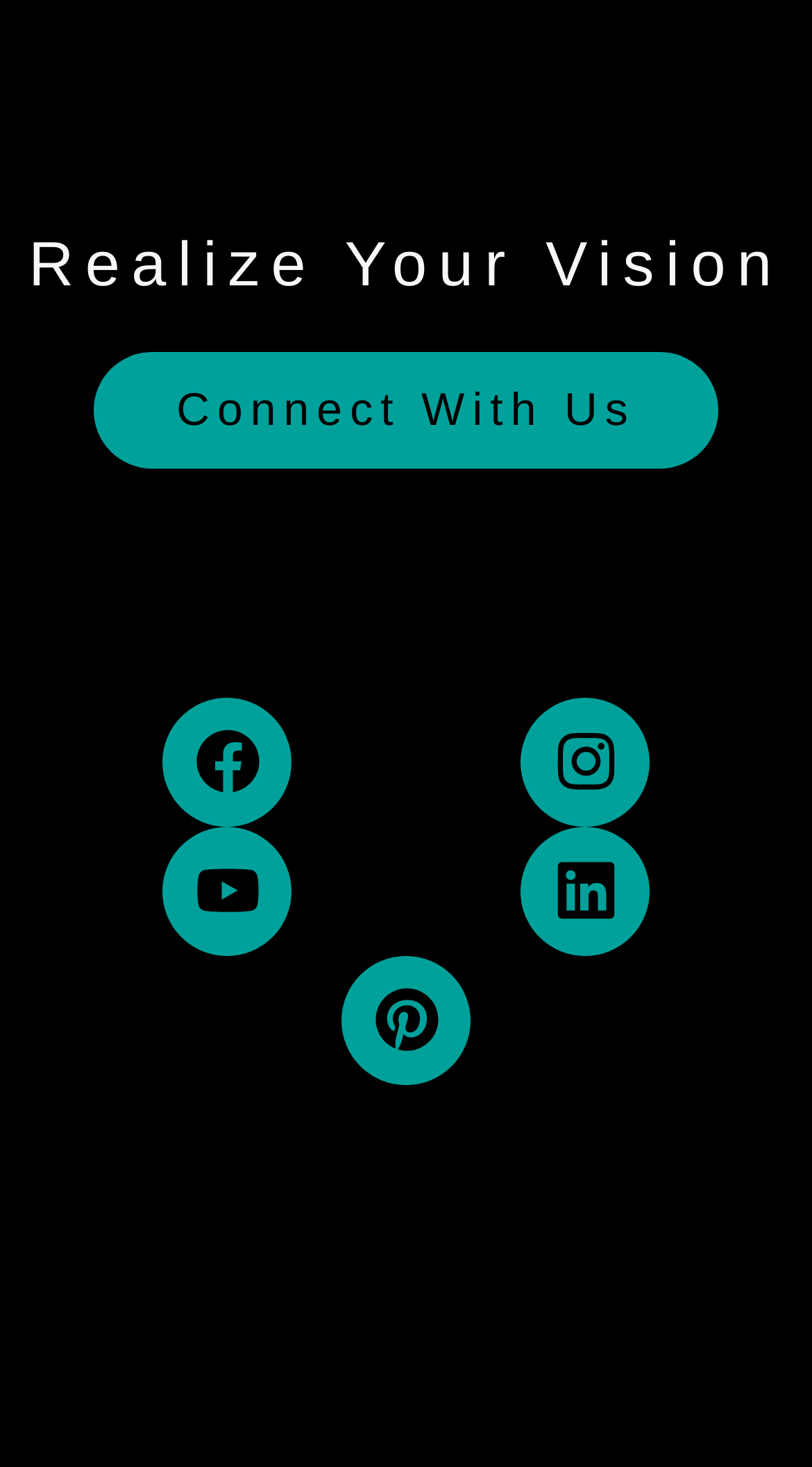What is the position of the Instagram link?
Give a comprehensive and detailed explanation for the question.

The Instagram link is located at the middle right section of the webpage, with a bounding box of [0.641, 0.475, 0.8, 0.563], indicating its position relative to other elements on the webpage.